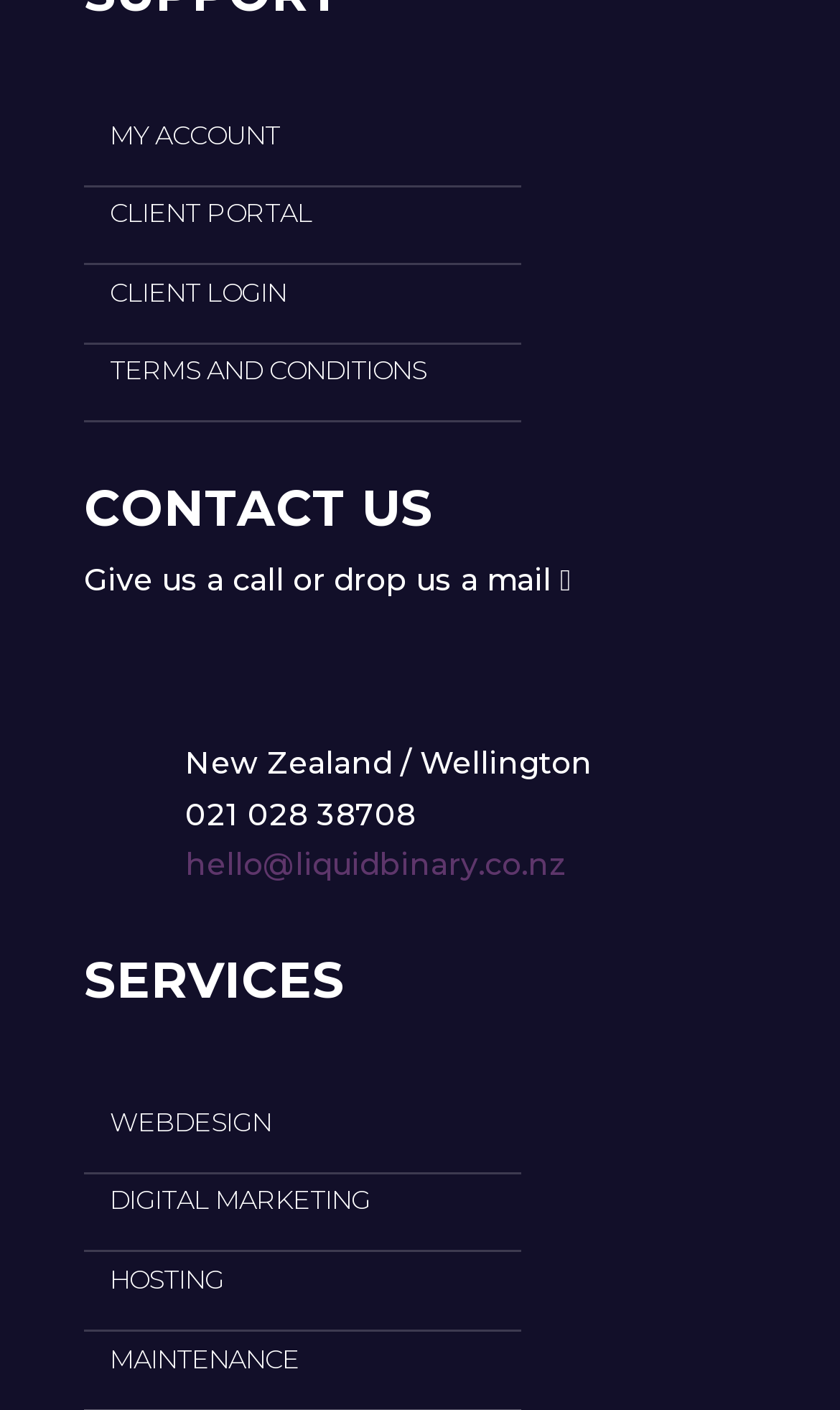Find the bounding box coordinates of the clickable element required to execute the following instruction: "contact us". Provide the coordinates as four float numbers between 0 and 1, i.e., [left, top, right, bottom].

[0.1, 0.344, 0.9, 0.395]